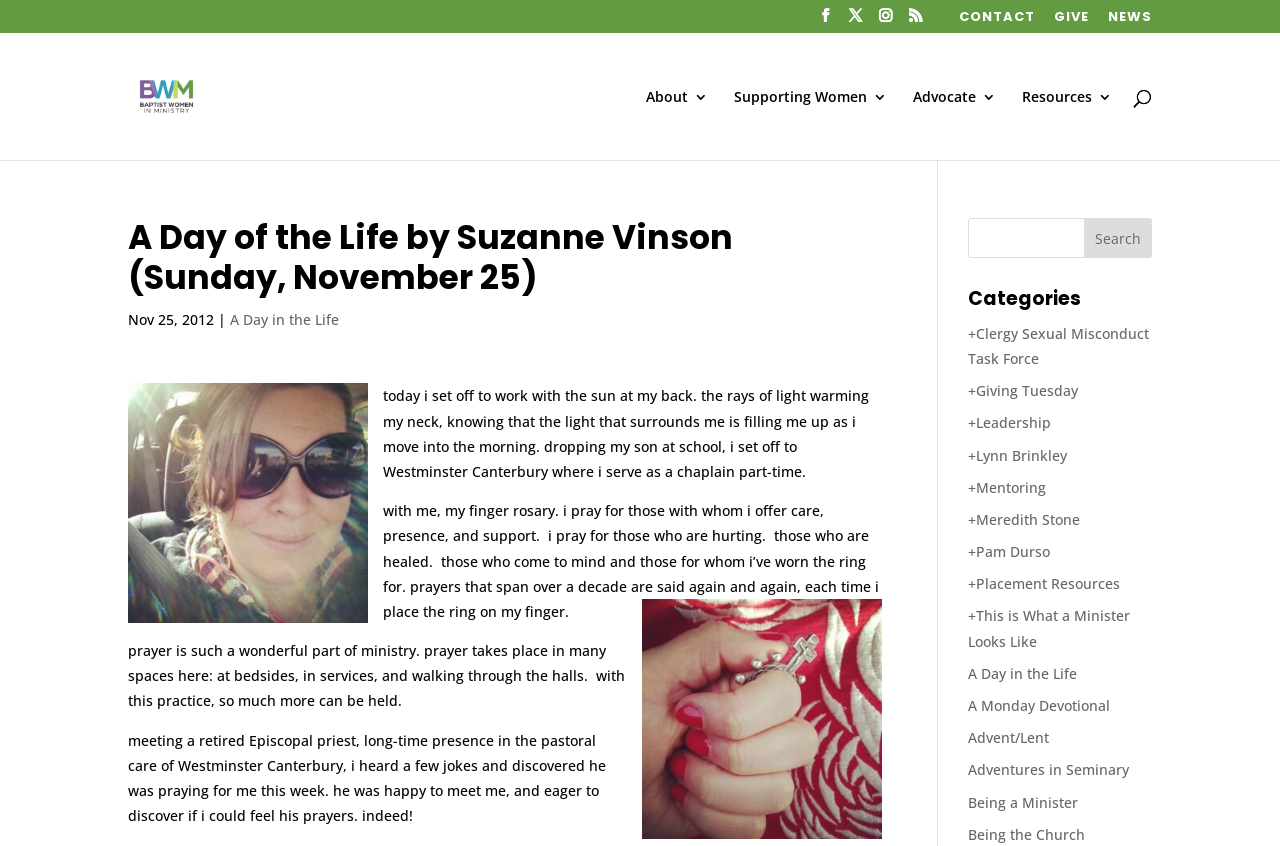Extract the main heading text from the webpage.

A Day of the Life by Suzanne Vinson (Sunday, November 25)